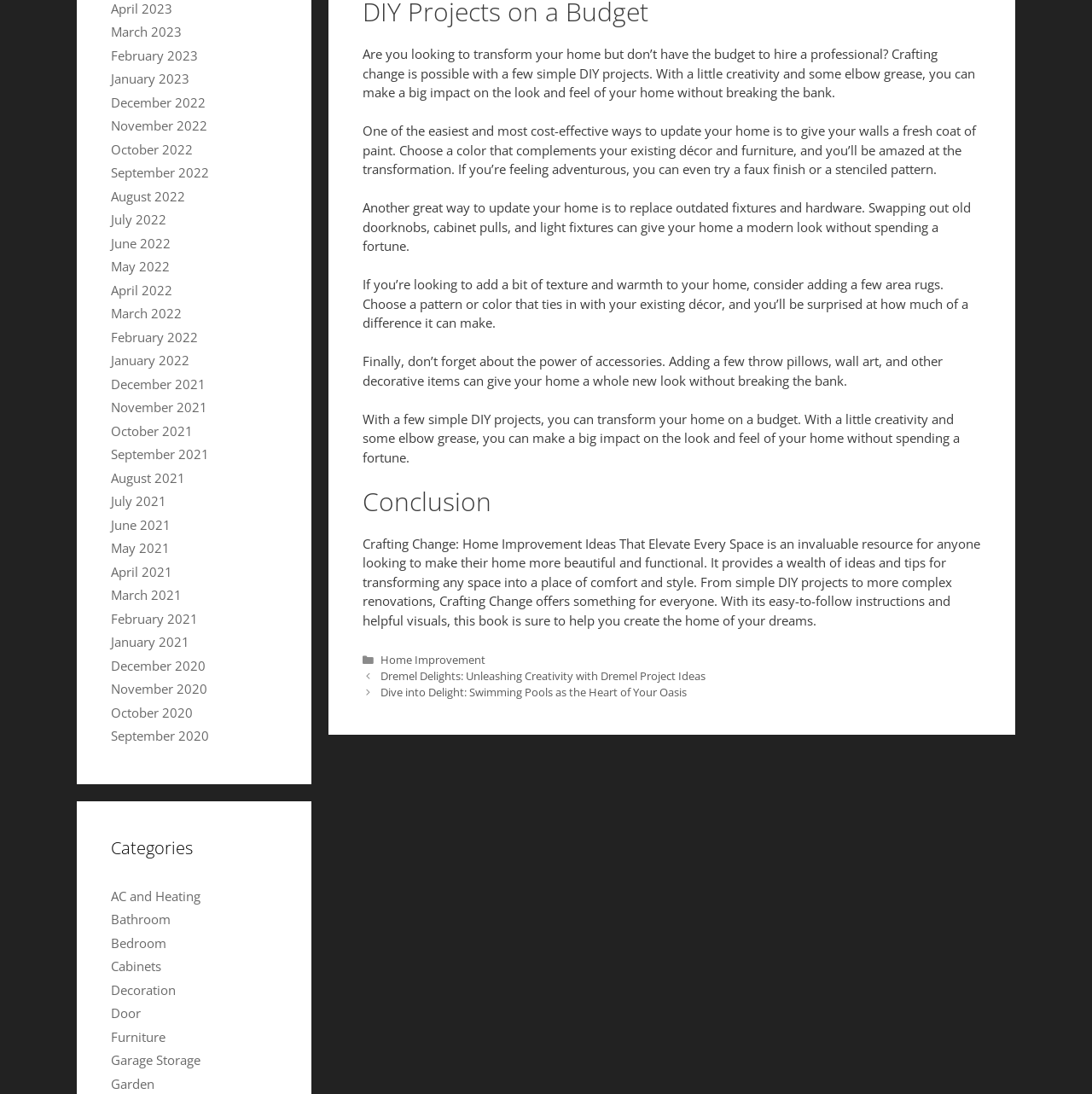What is the title of the book mentioned on this webpage?
Provide a detailed answer to the question, using the image to inform your response.

The webpage mentions a book titled 'Crafting Change: Home Improvement Ideas That Elevate Every Space', which is described as a valuable resource for anyone looking to make their home more beautiful and functional.